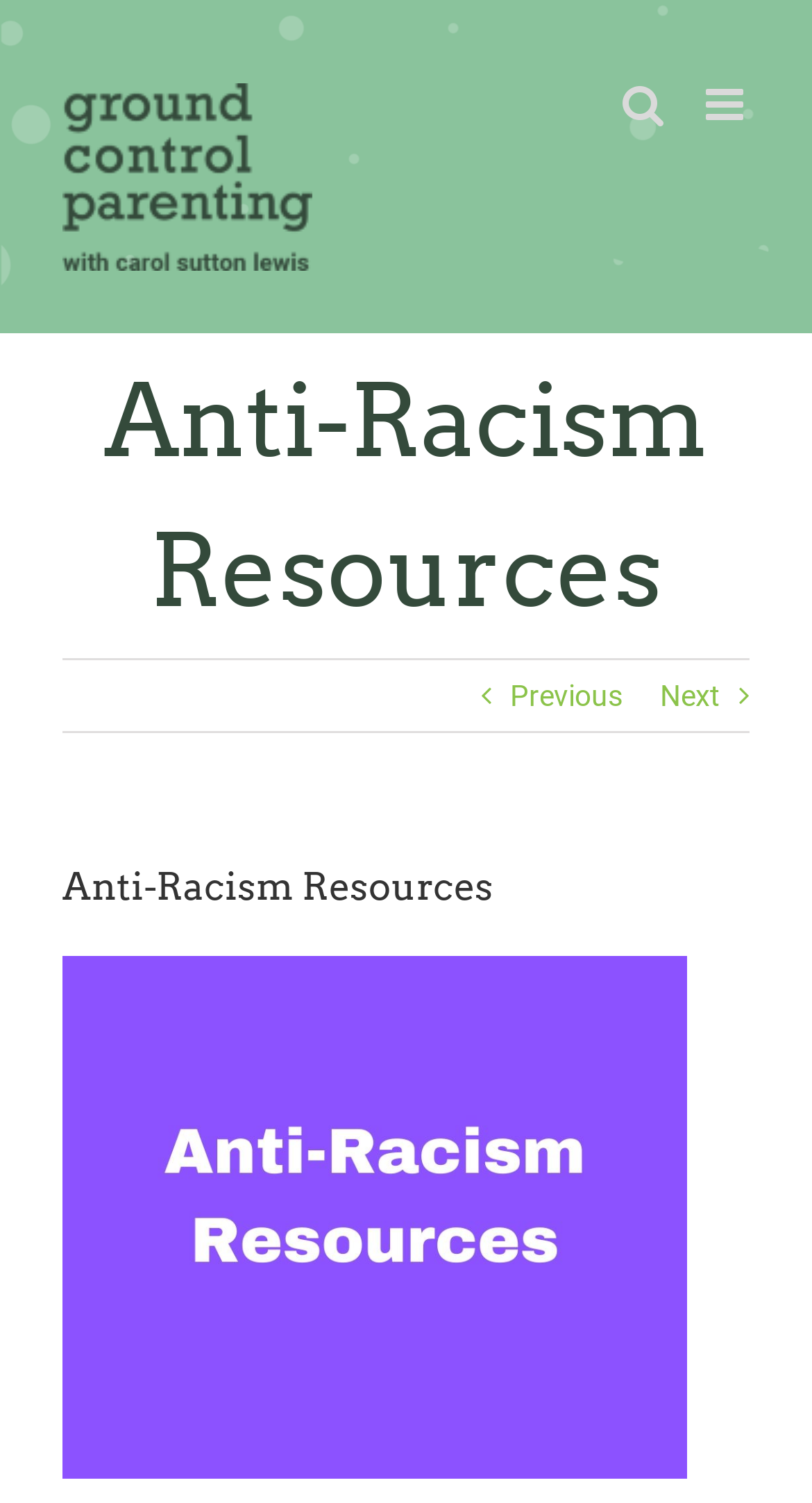Bounding box coordinates are specified in the format (top-left x, top-left y, bottom-right x, bottom-right y). All values are floating point numbers bounded between 0 and 1. Please provide the bounding box coordinate of the region this sentence describes: Terms of Service

None